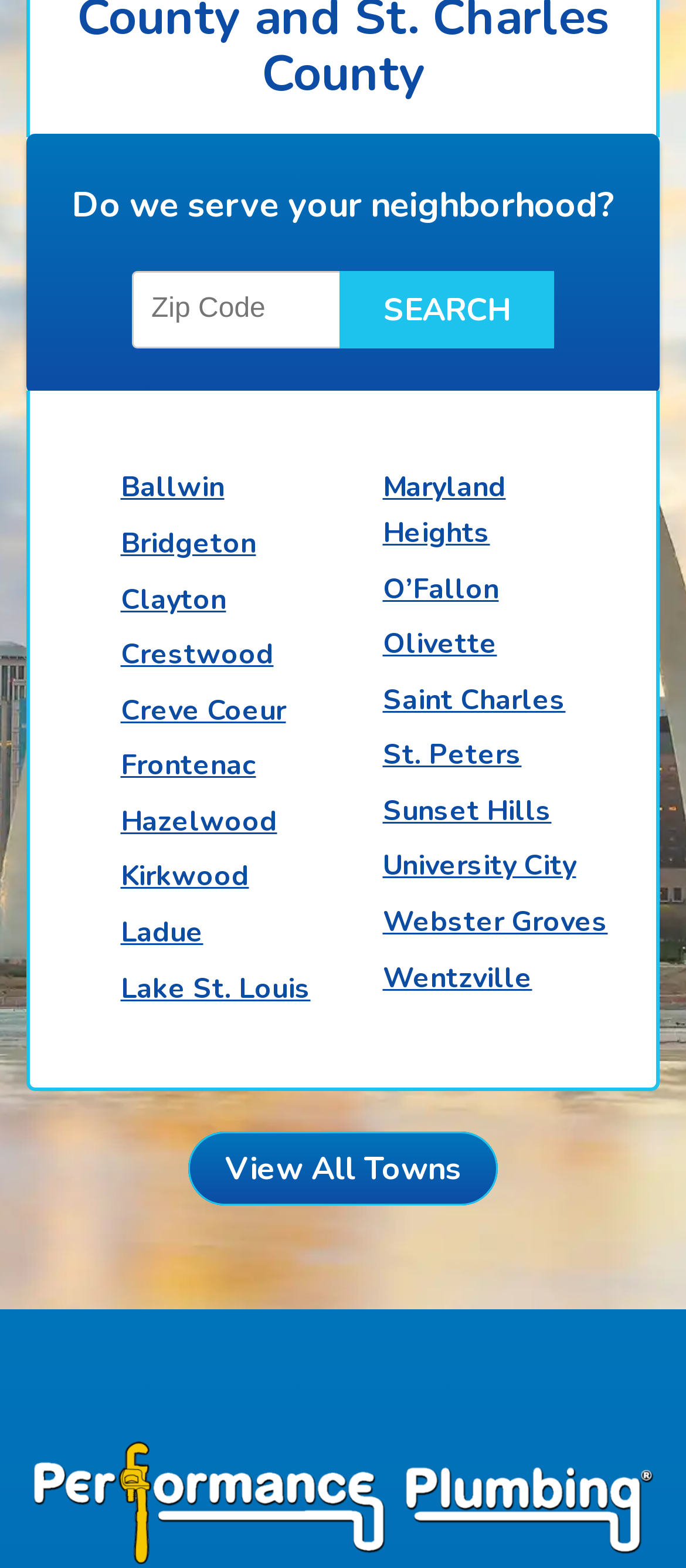Please find the bounding box coordinates of the element that must be clicked to perform the given instruction: "Visit Performance Plumbing". The coordinates should be four float numbers from 0 to 1, i.e., [left, top, right, bottom].

[0.047, 0.919, 0.953, 0.997]